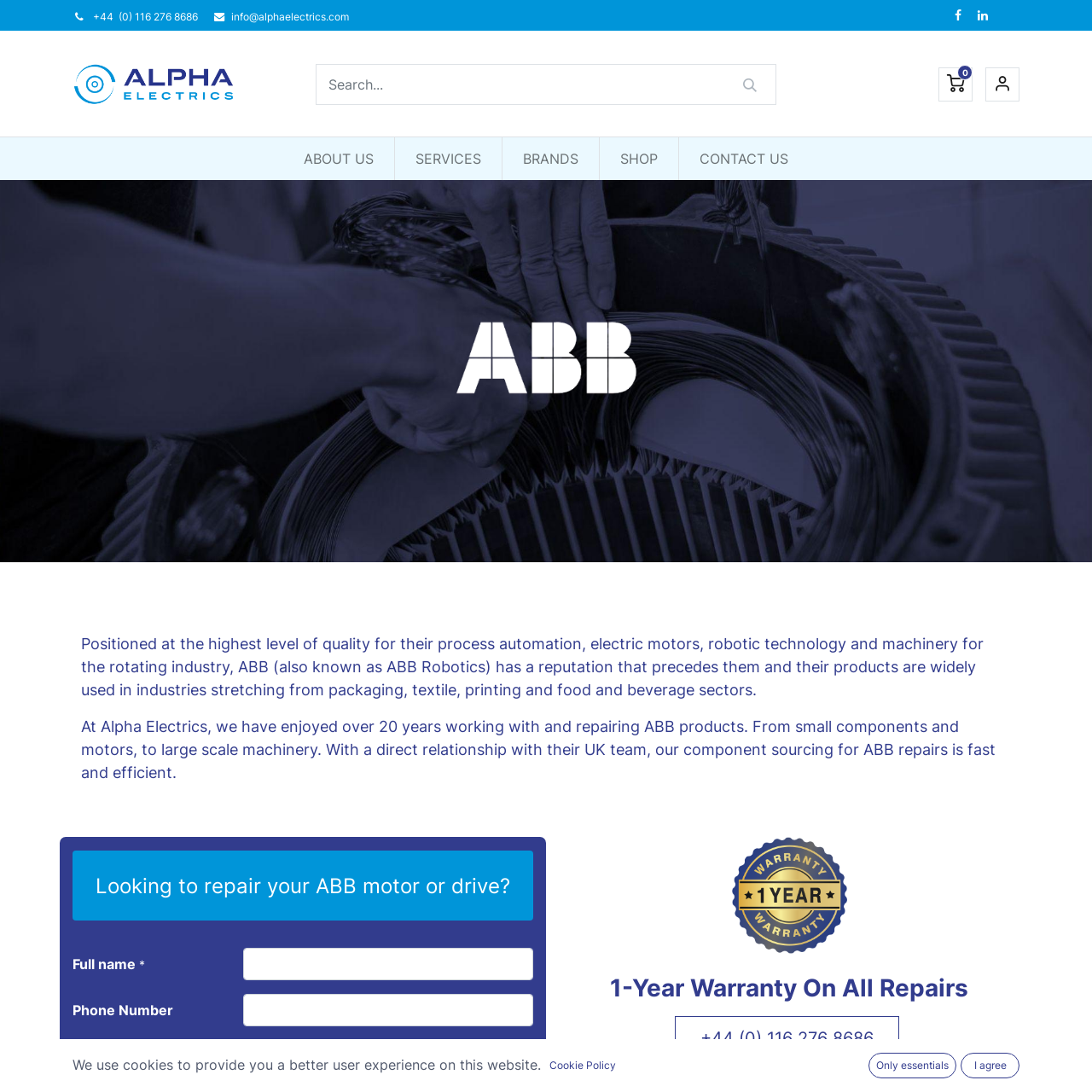Respond to the following query with just one word or a short phrase: 
What is the email address to contact for more information?

info@alphaelectrics.com